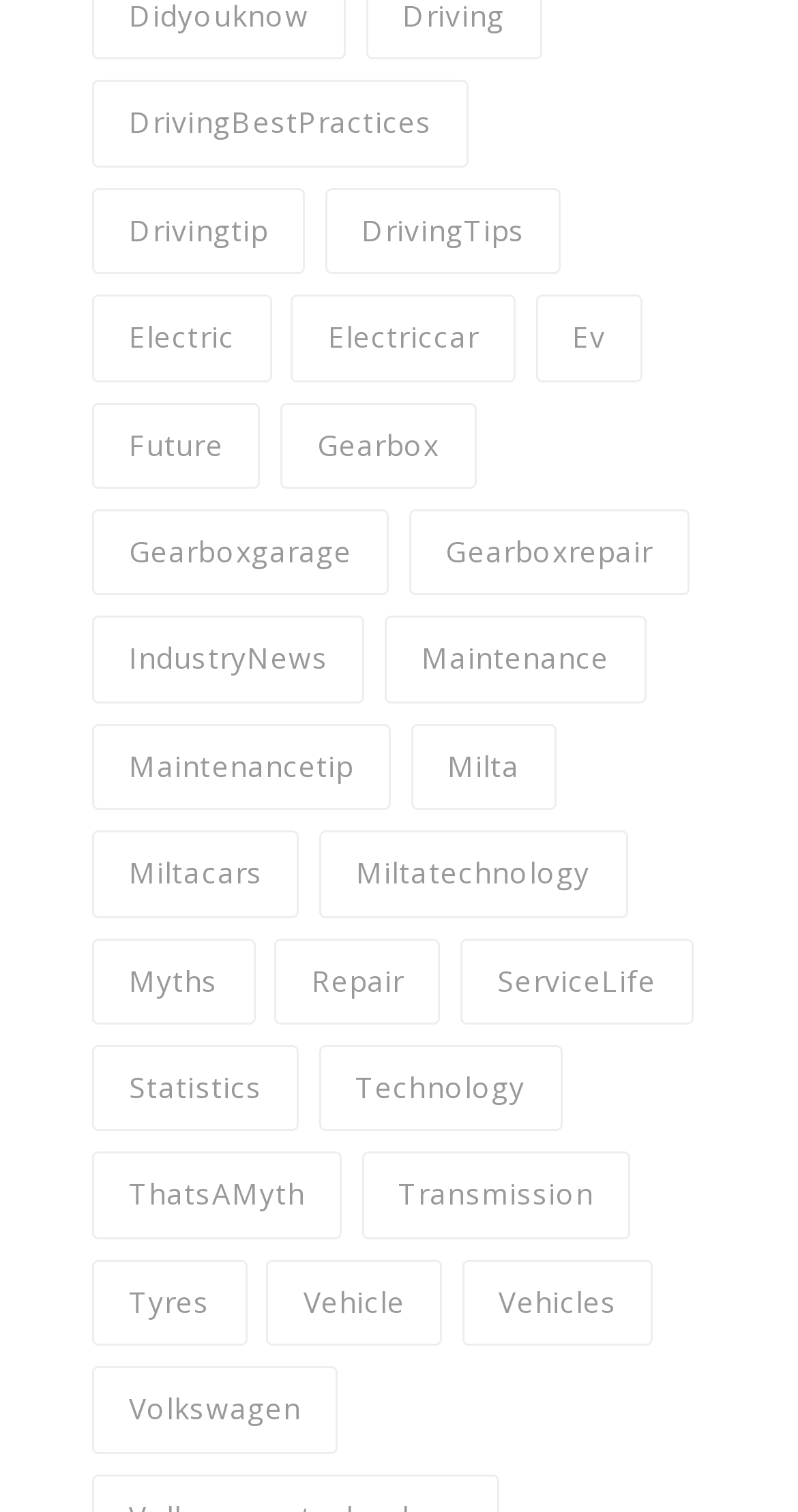Locate the bounding box coordinates of the clickable area needed to fulfill the instruction: "Read IndustryNews".

[0.115, 0.408, 0.457, 0.465]